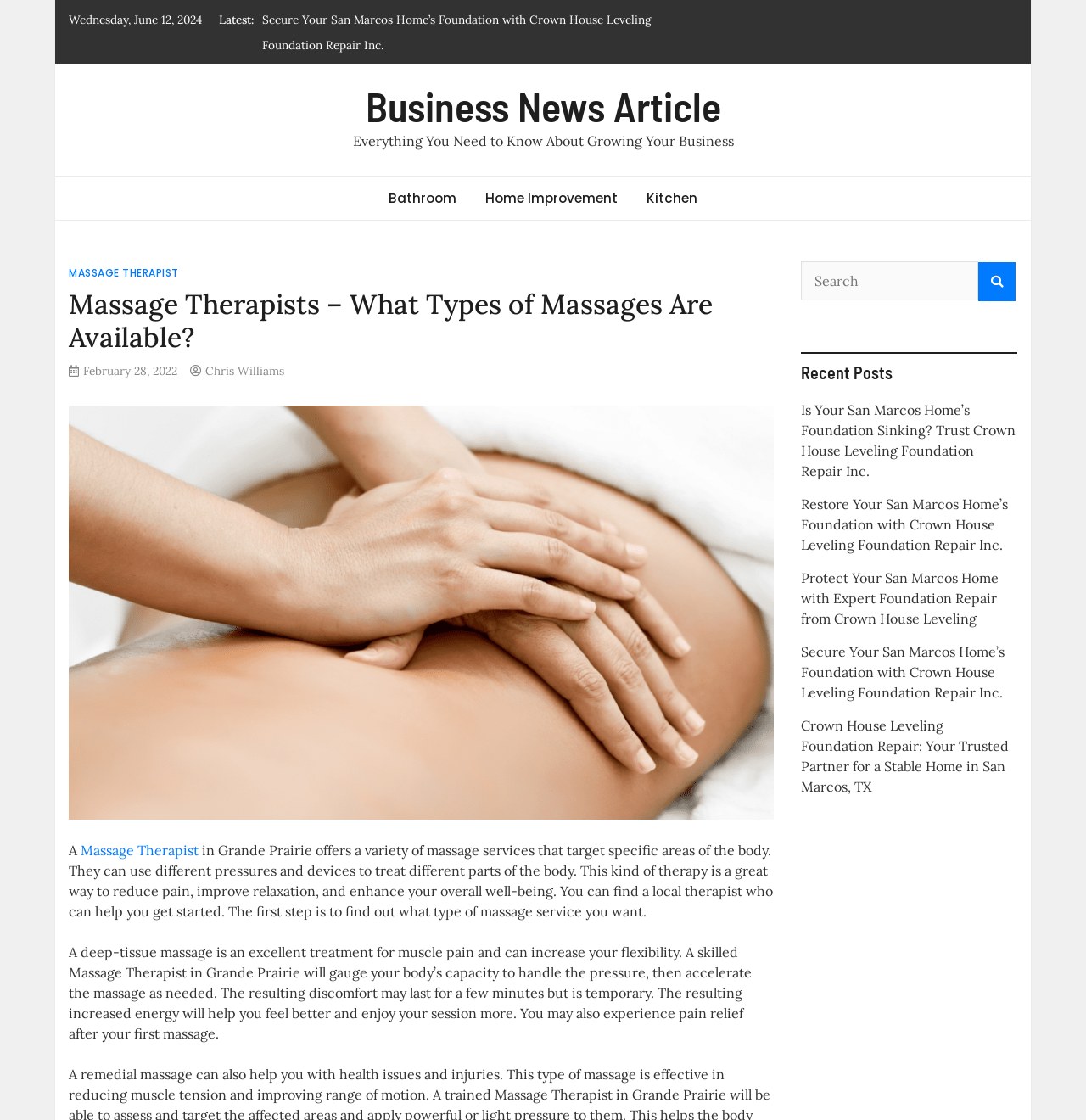Identify the bounding box coordinates of the region that should be clicked to execute the following instruction: "Learn about massage therapists".

[0.063, 0.237, 0.164, 0.251]